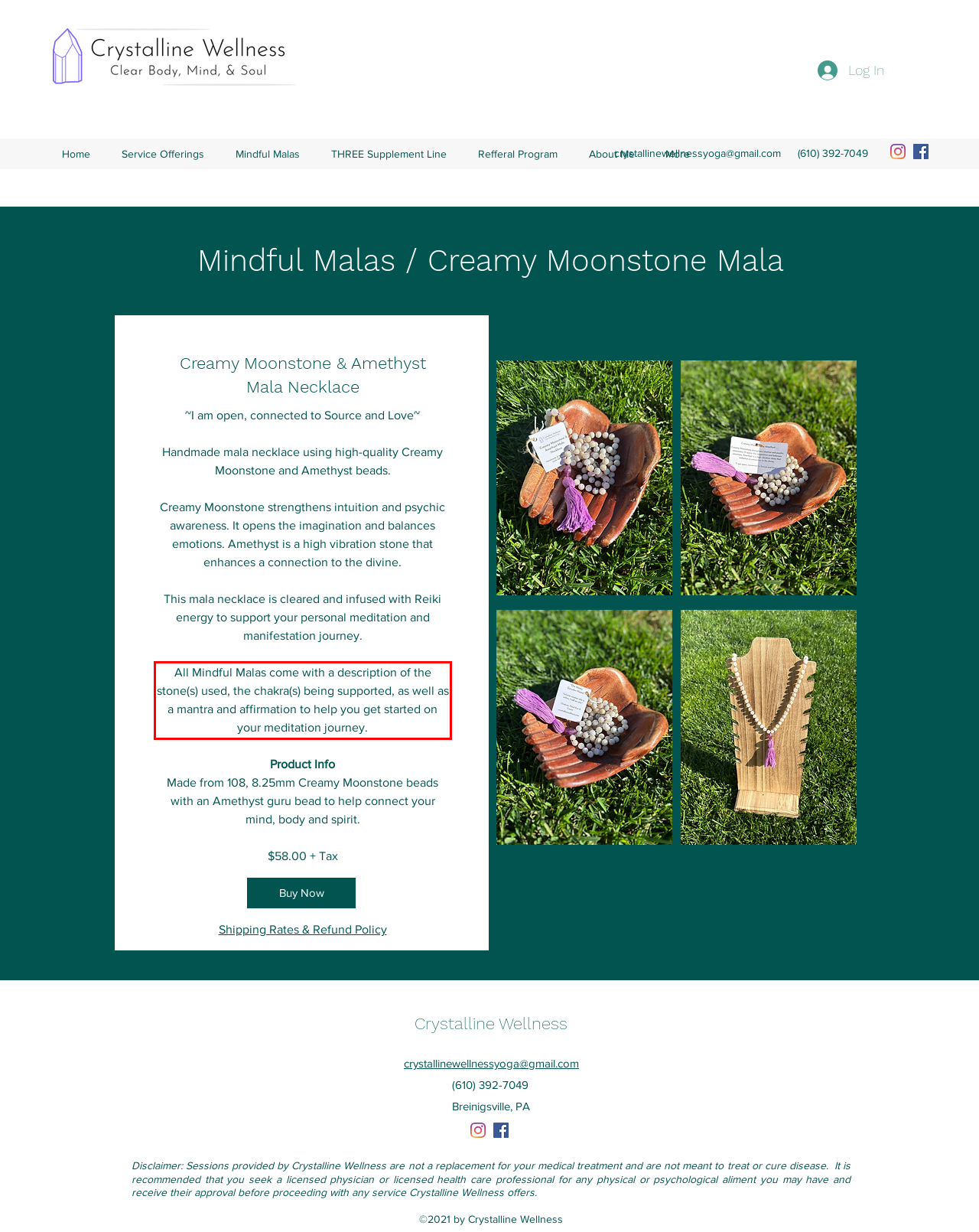Review the webpage screenshot provided, and perform OCR to extract the text from the red bounding box.

All Mindful Malas come with a description of the stone(s) used, the chakra(s) being supported, as well as a mantra and affirmation to help you get started on your meditation journey.